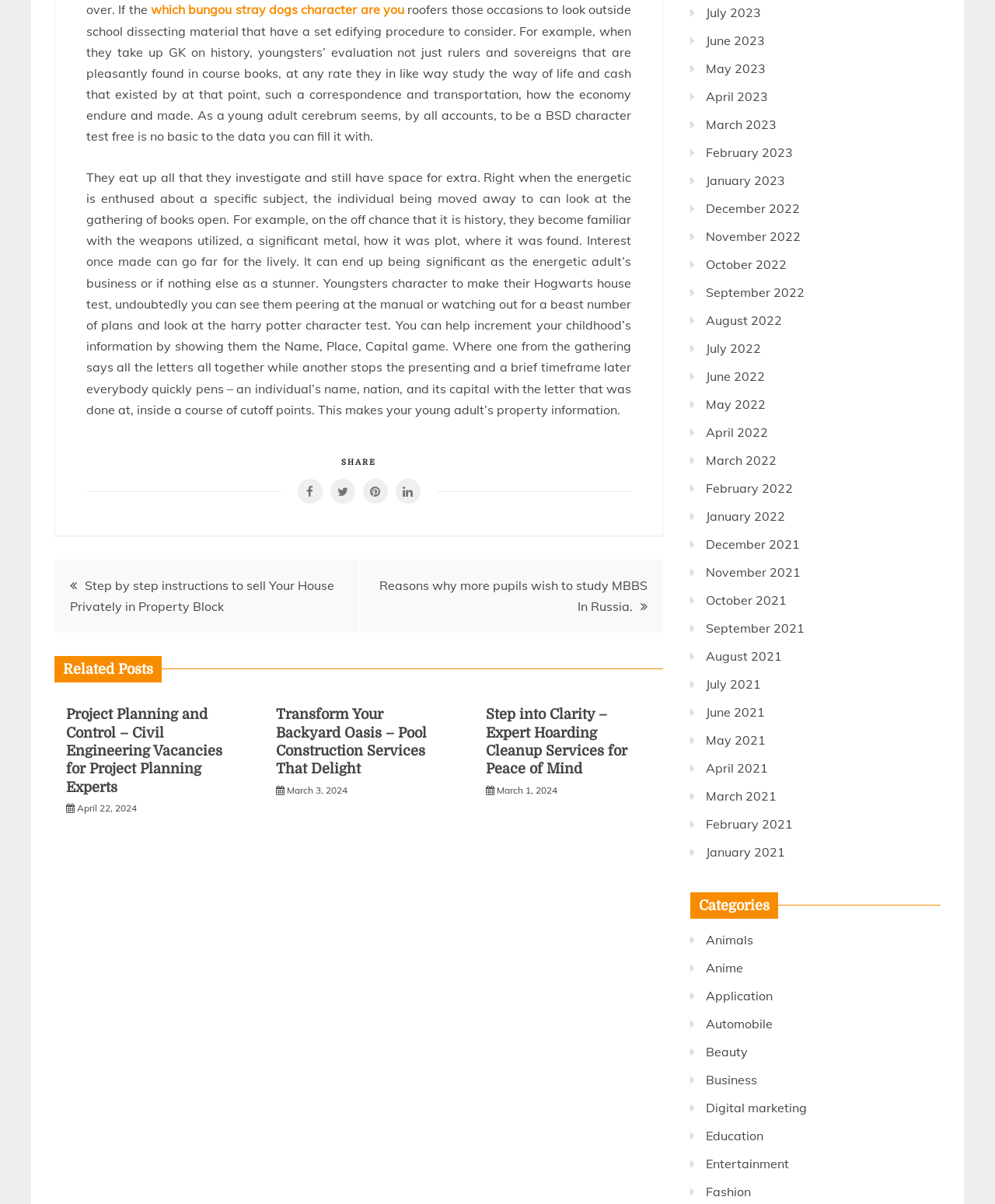Can you show the bounding box coordinates of the region to click on to complete the task described in the instruction: "Click on the 'Transform Your Backyard Oasis – Pool Construction Services That Delight' link"?

[0.277, 0.587, 0.429, 0.645]